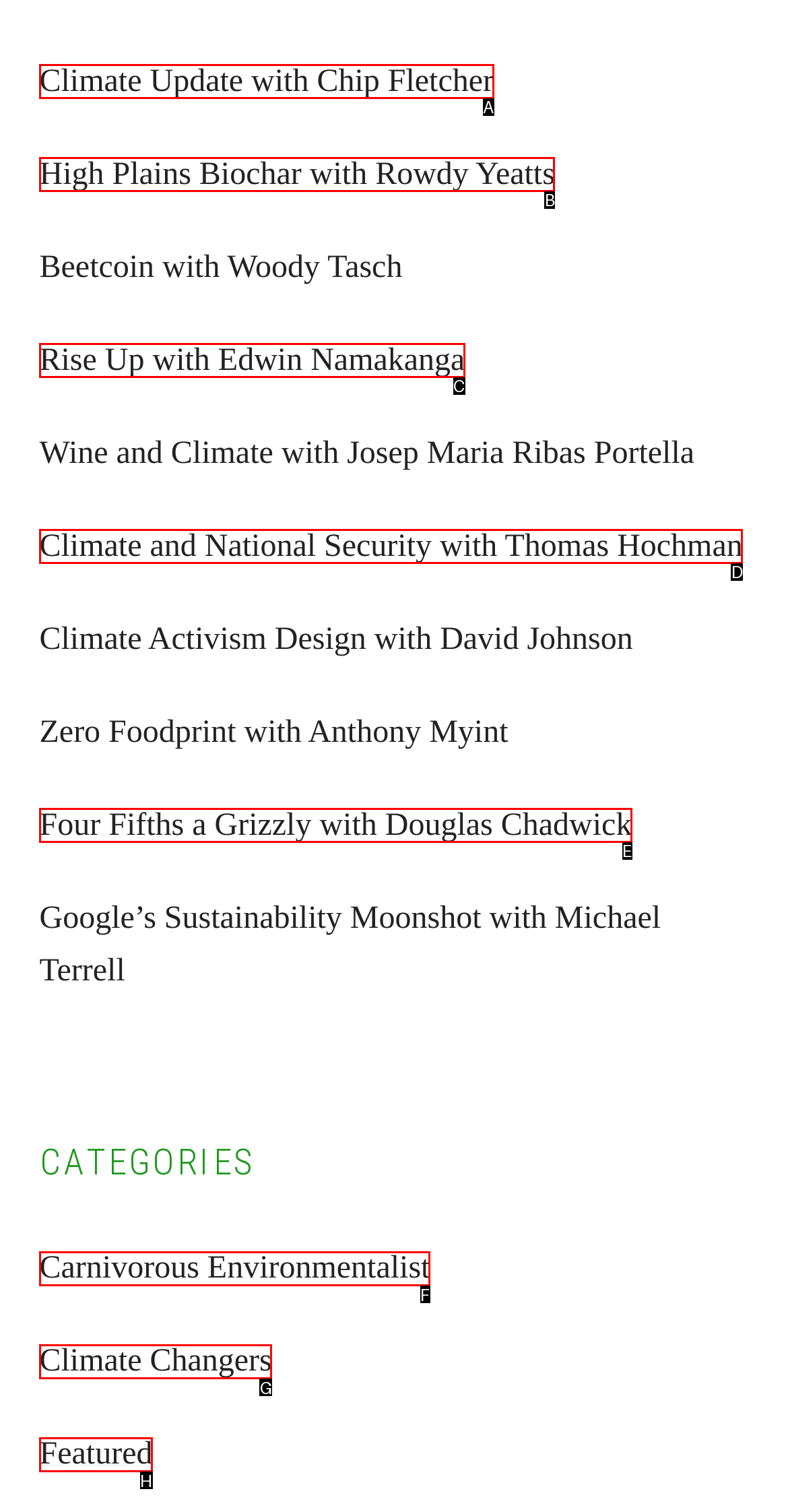Select the option that matches the description: Climate Changers. Answer with the letter of the correct option directly.

G